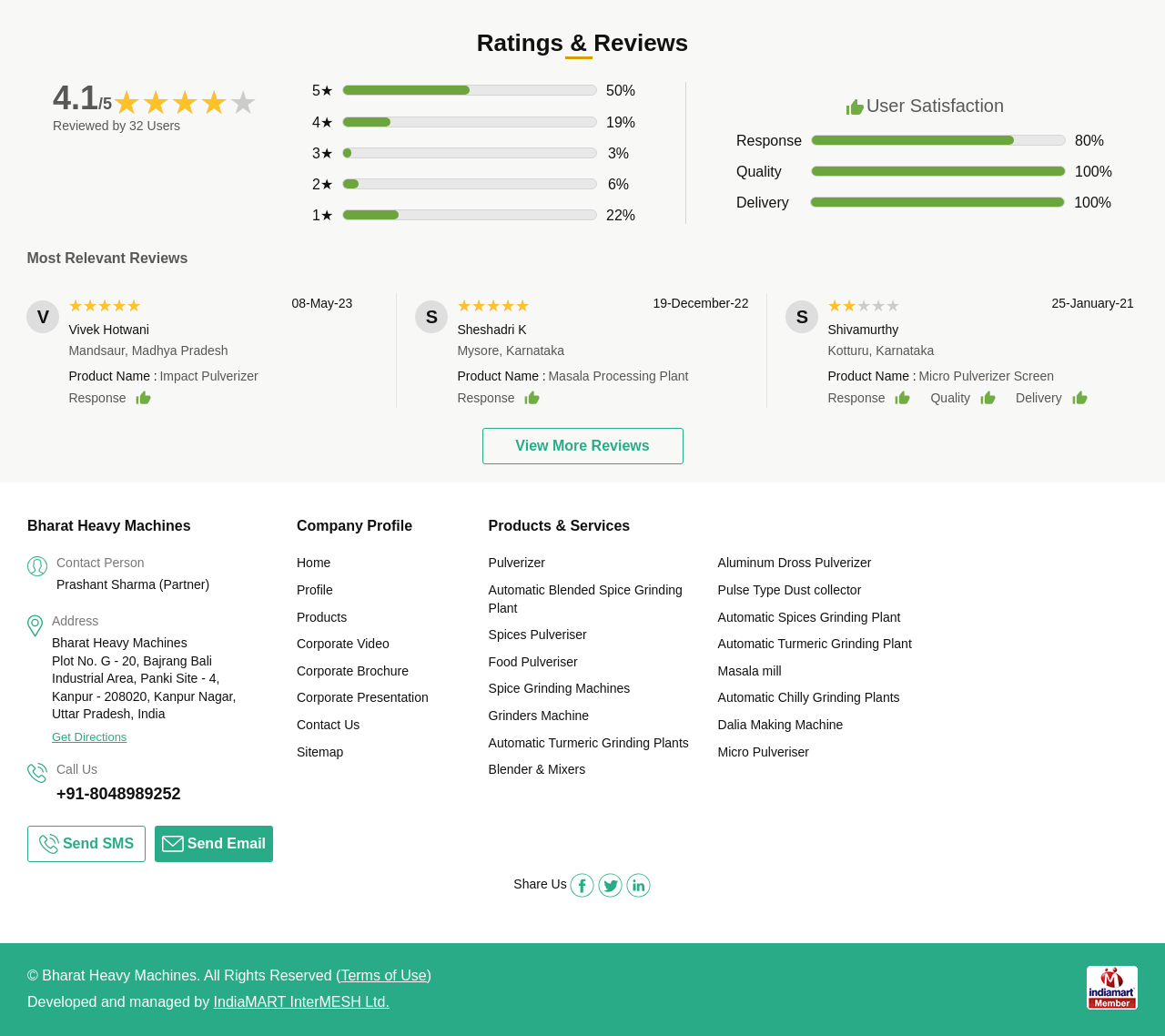Please provide the bounding box coordinate of the region that matches the element description: Money. Coordinates should be in the format (top-left x, top-left y, bottom-right x, bottom-right y) and all values should be between 0 and 1.

None